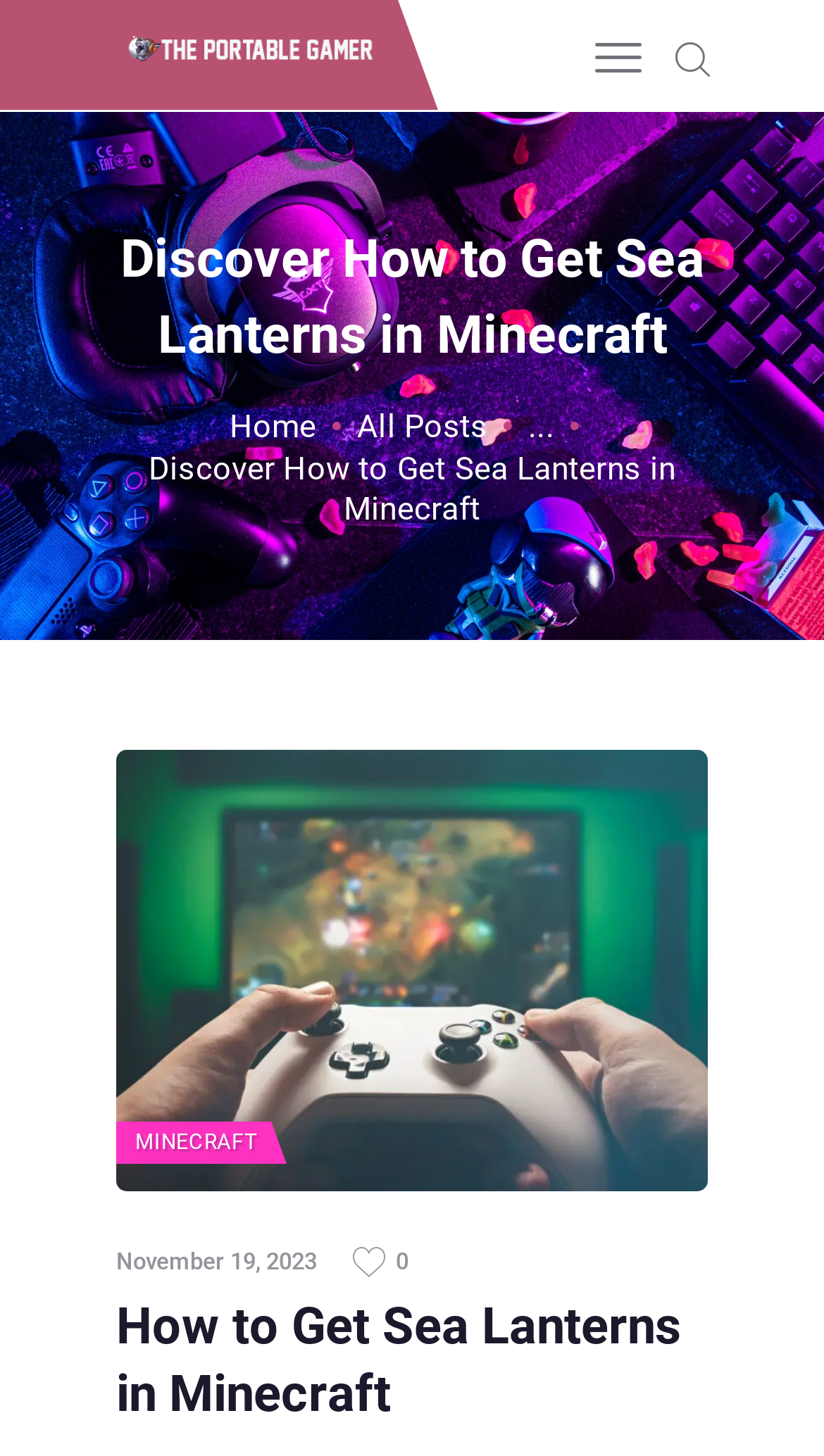Please provide the main heading of the webpage content.

Discover How to Get Sea Lanterns in Minecraft